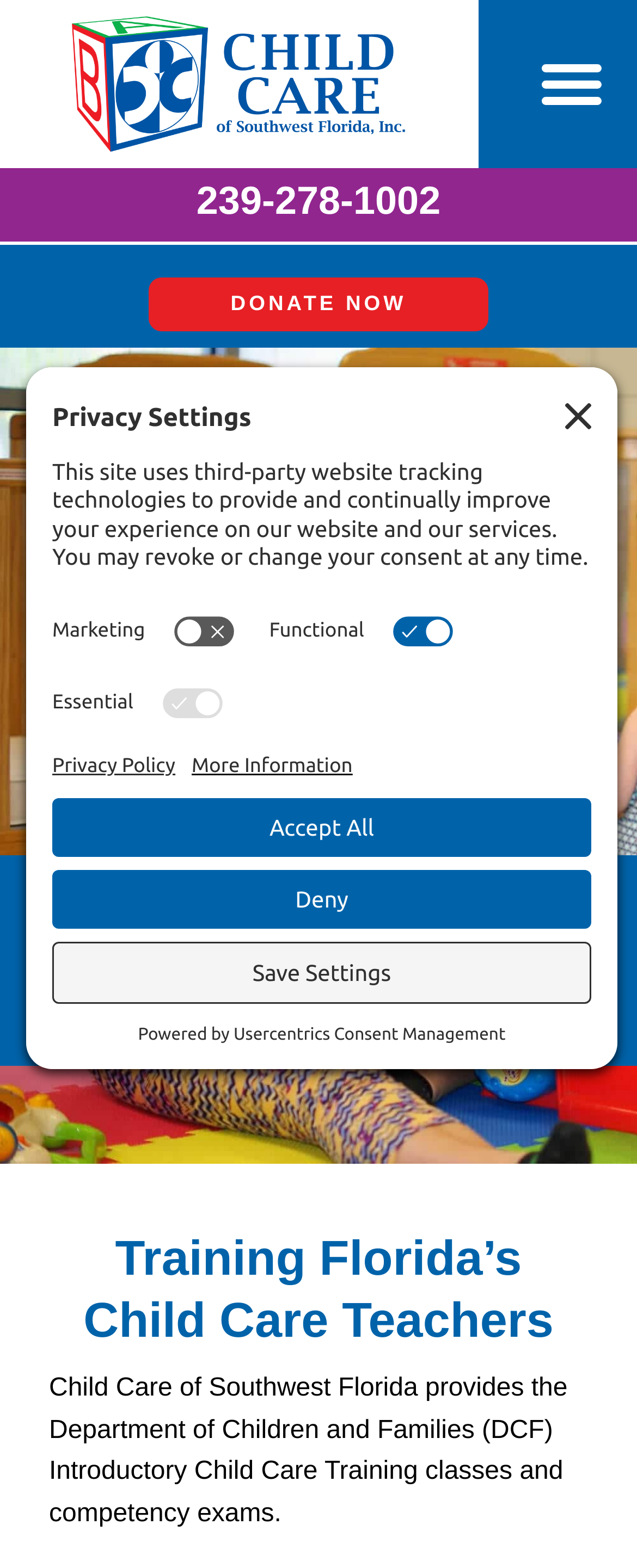Could you provide the bounding box coordinates for the portion of the screen to click to complete this instruction: "Open Privacy Settings"?

[0.0, 0.628, 0.113, 0.673]